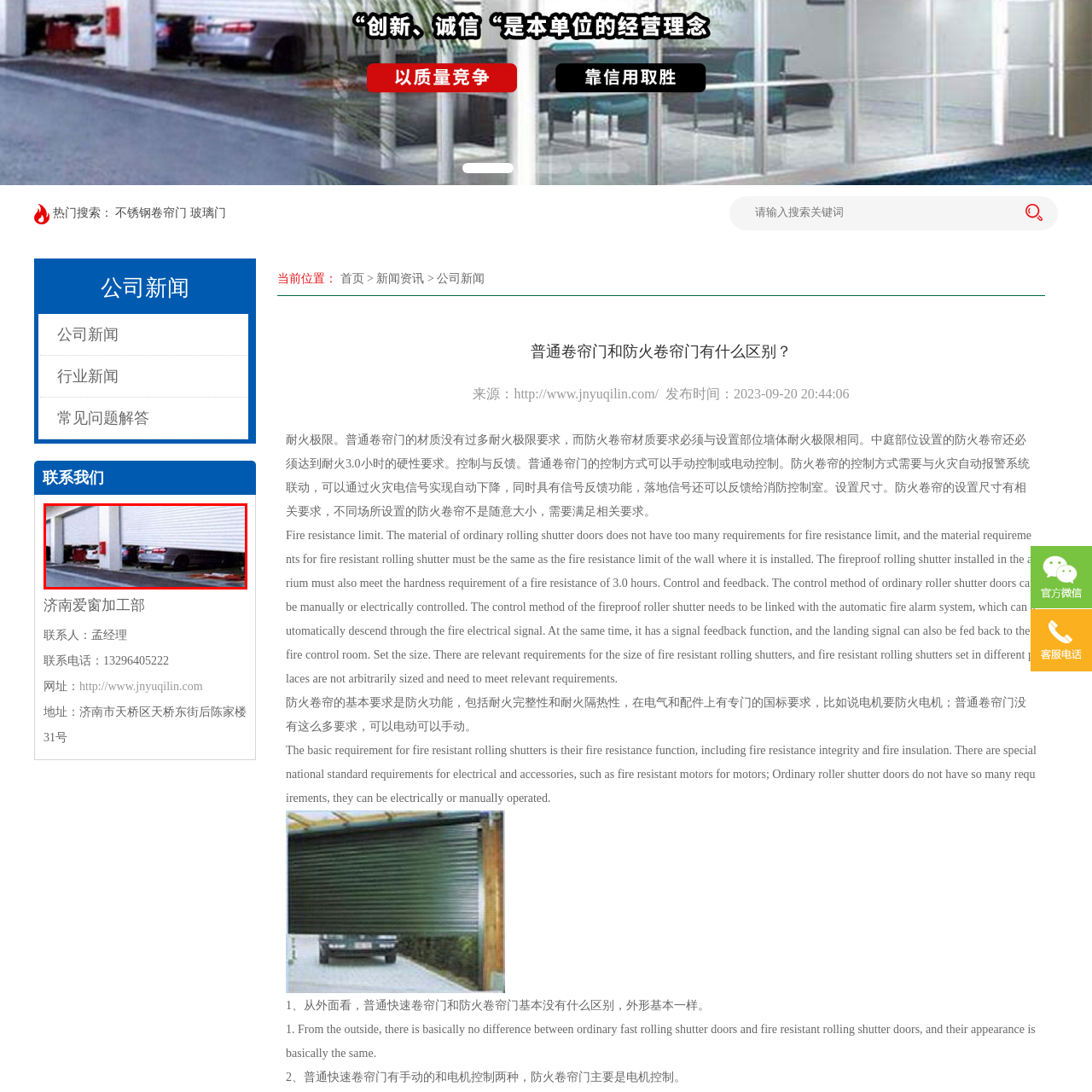Observe the area inside the red box, Is the rolling shutter door fully open? Respond with a single word or phrase.

No